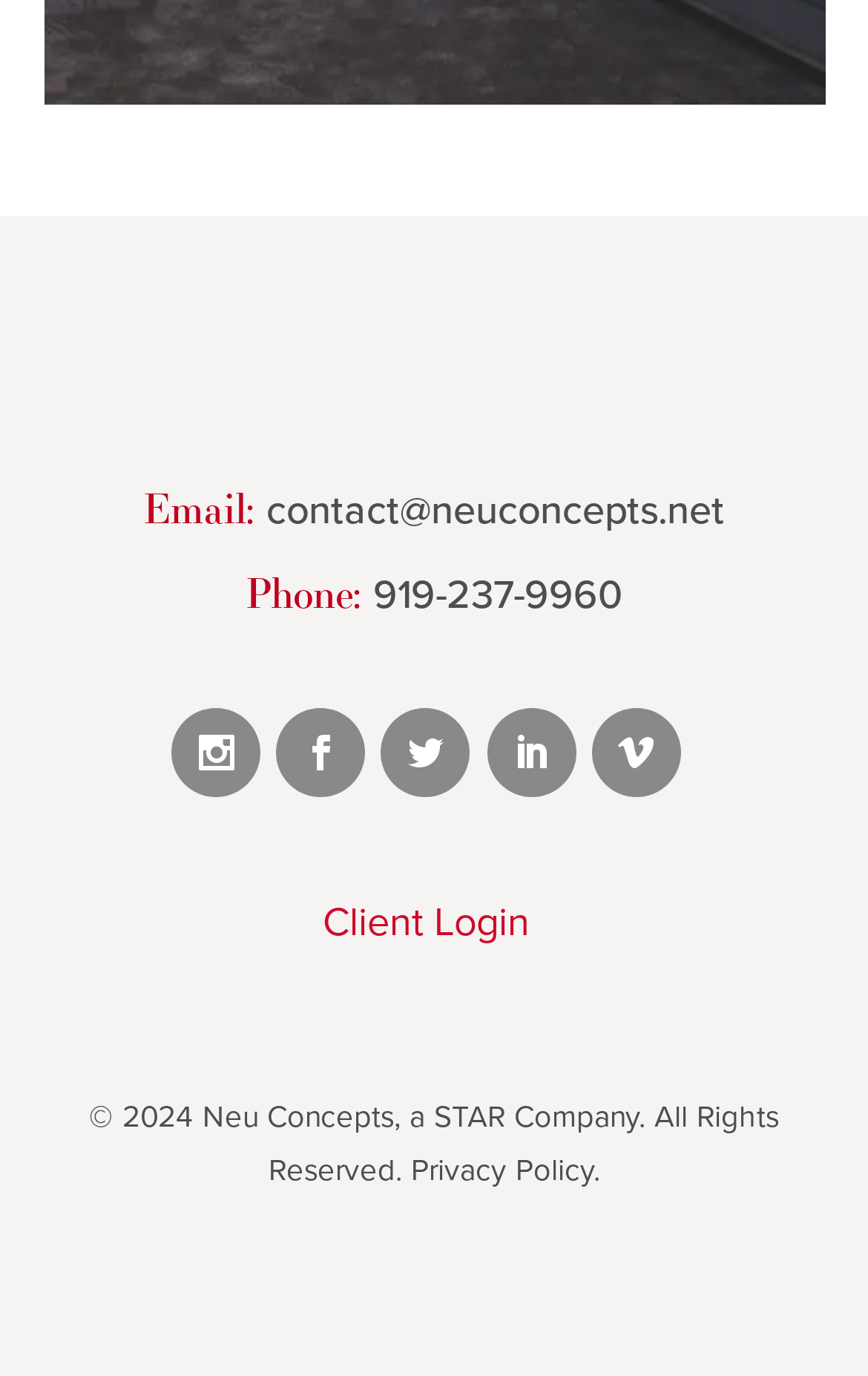What is the copyright year?
Use the screenshot to answer the question with a single word or phrase.

2024